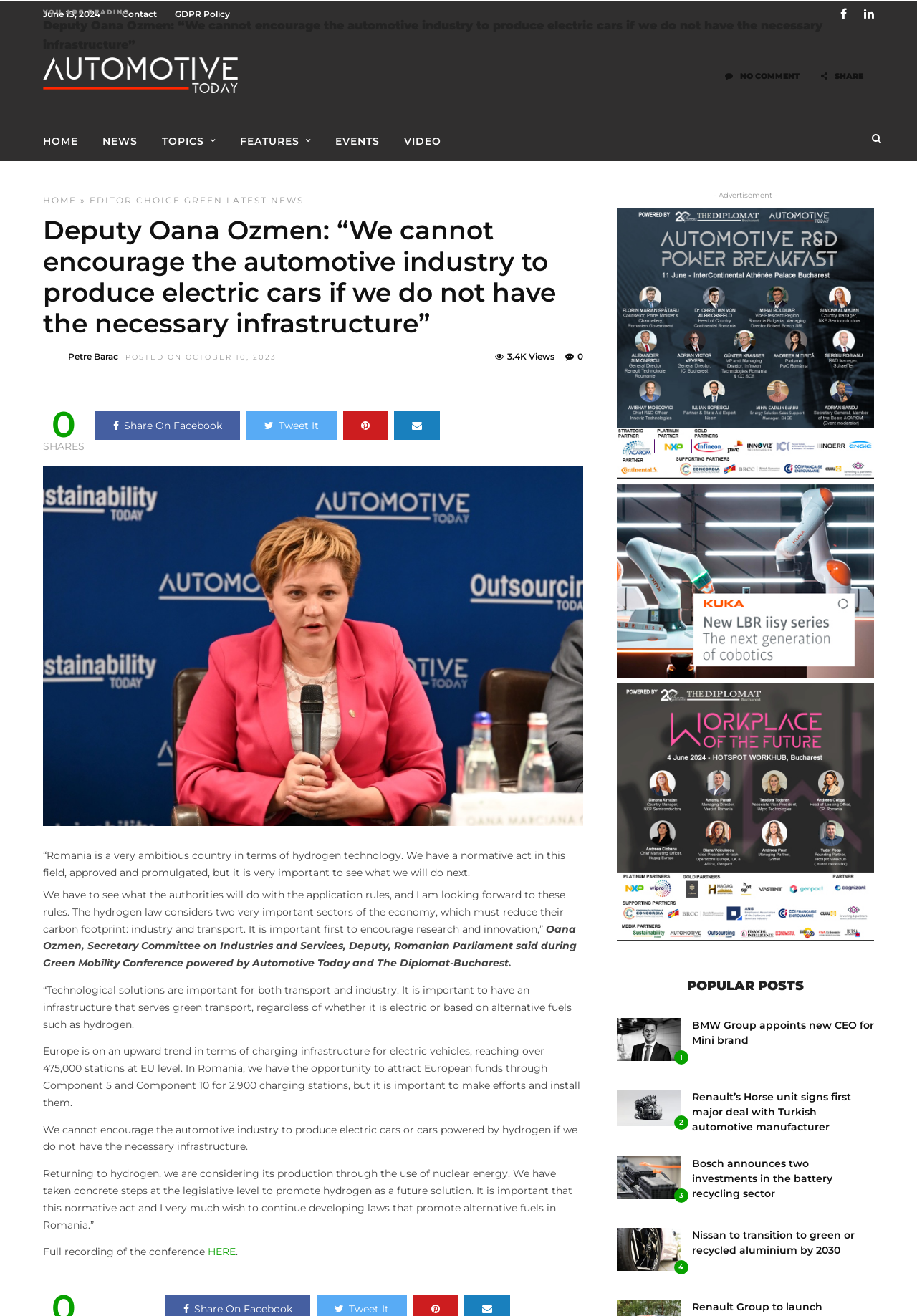How many charging stations are planned for Romania?
Please use the image to provide an in-depth answer to the question.

I found the number of charging stations planned for Romania by reading the text, which mentions that 'In Romania, we have the opportunity to attract European funds through Component 5 and Component 10 for 2,900 charging stations'.